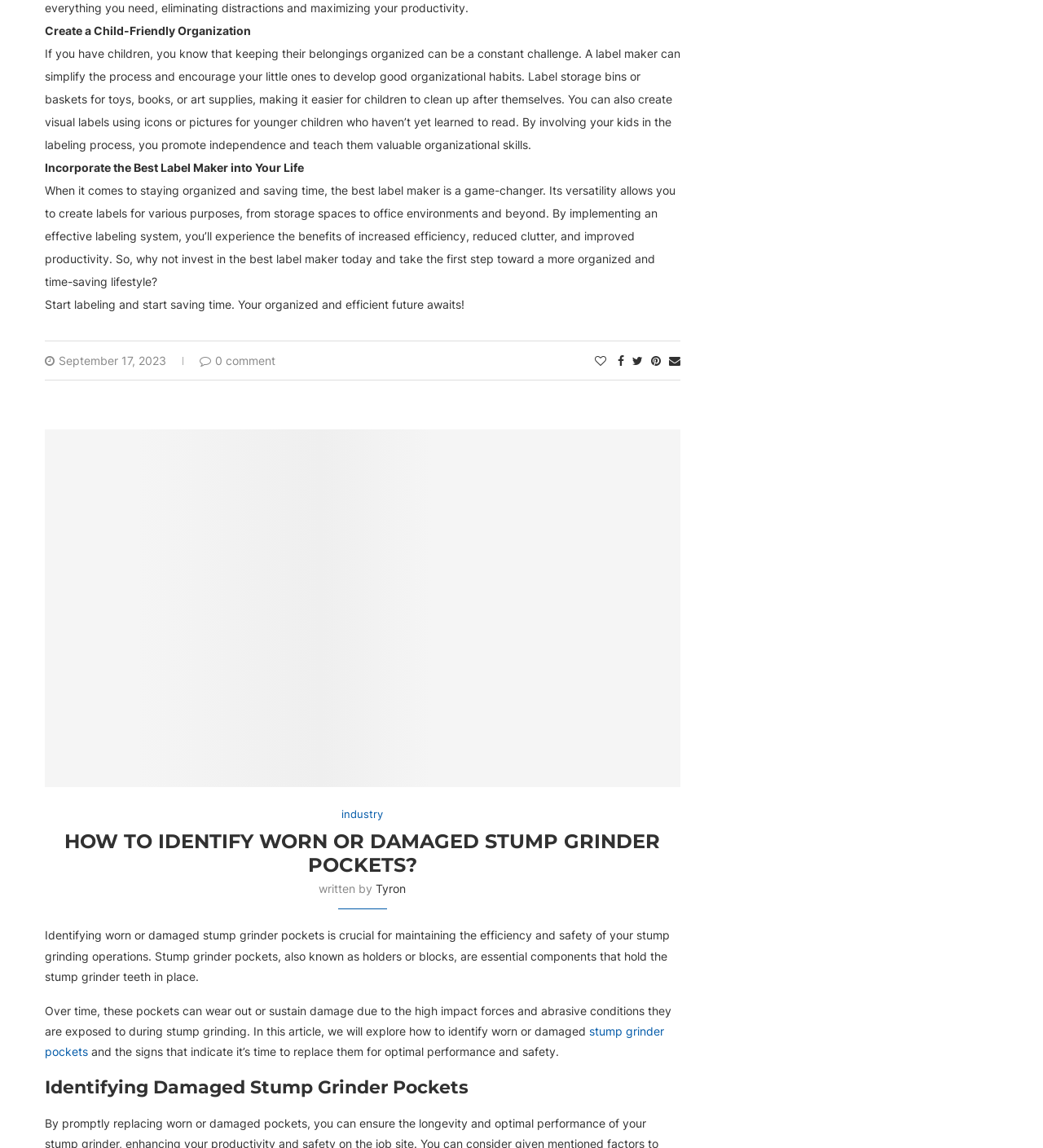Use a single word or phrase to answer the following:
What is the date of the article?

September 17, 2023